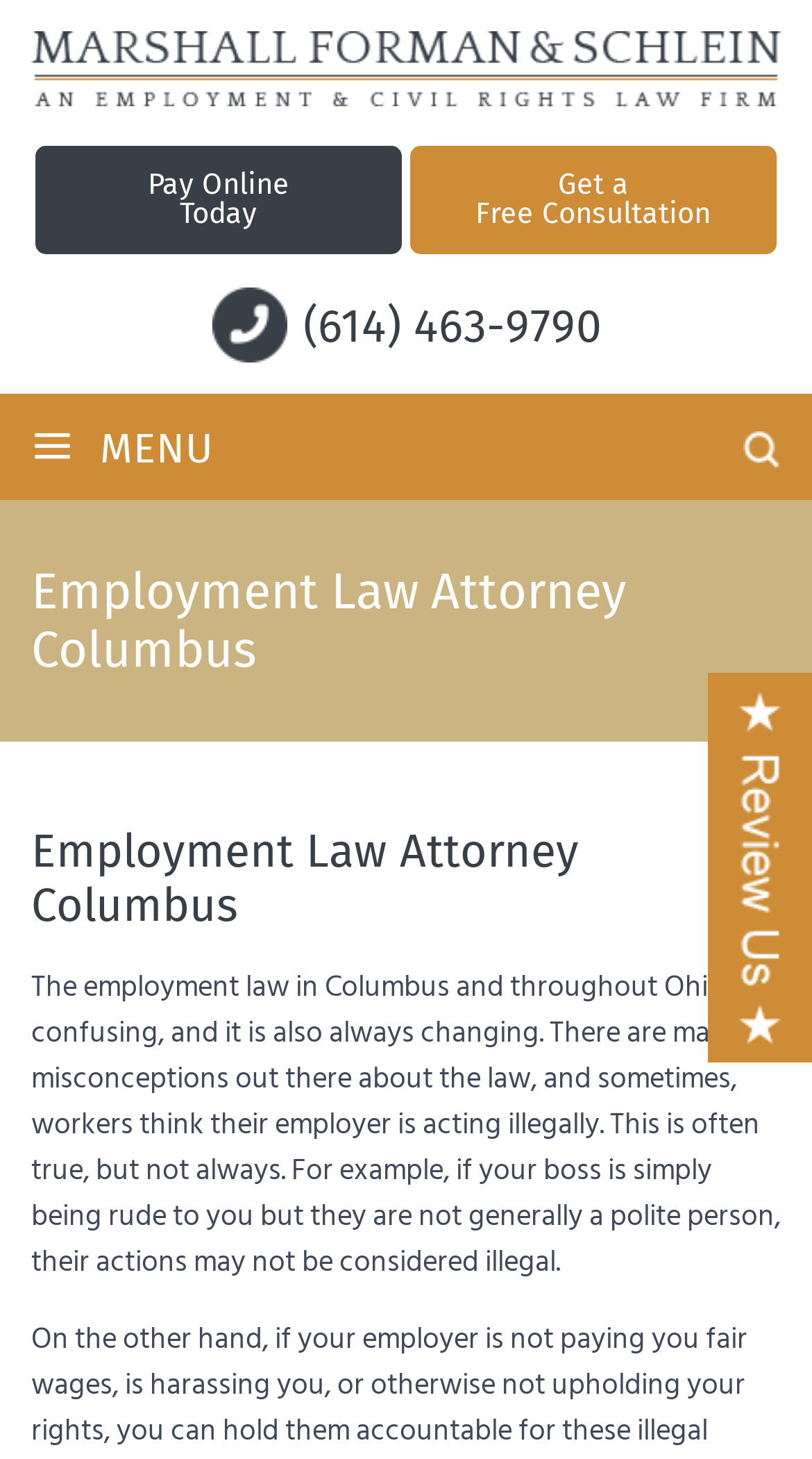Respond with a single word or phrase to the following question: What is the purpose of the 'Clear' button?

To clear a form